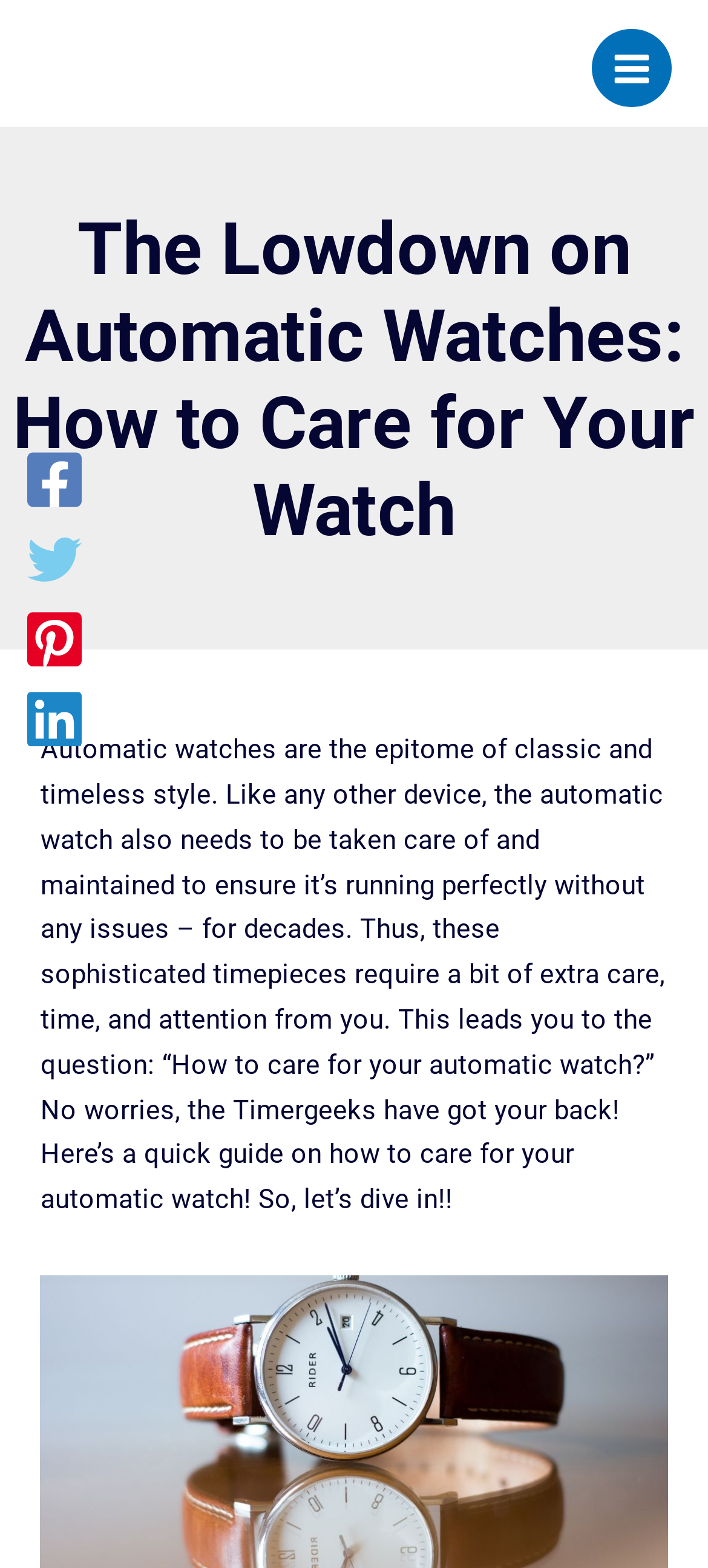Given the description aria-label="Linkedin", predict the bounding box coordinates of the UI element. Ensure the coordinates are in the format (top-left x, top-left y, bottom-right x, bottom-right y) and all values are between 0 and 1.

[0.037, 0.441, 0.114, 0.48]